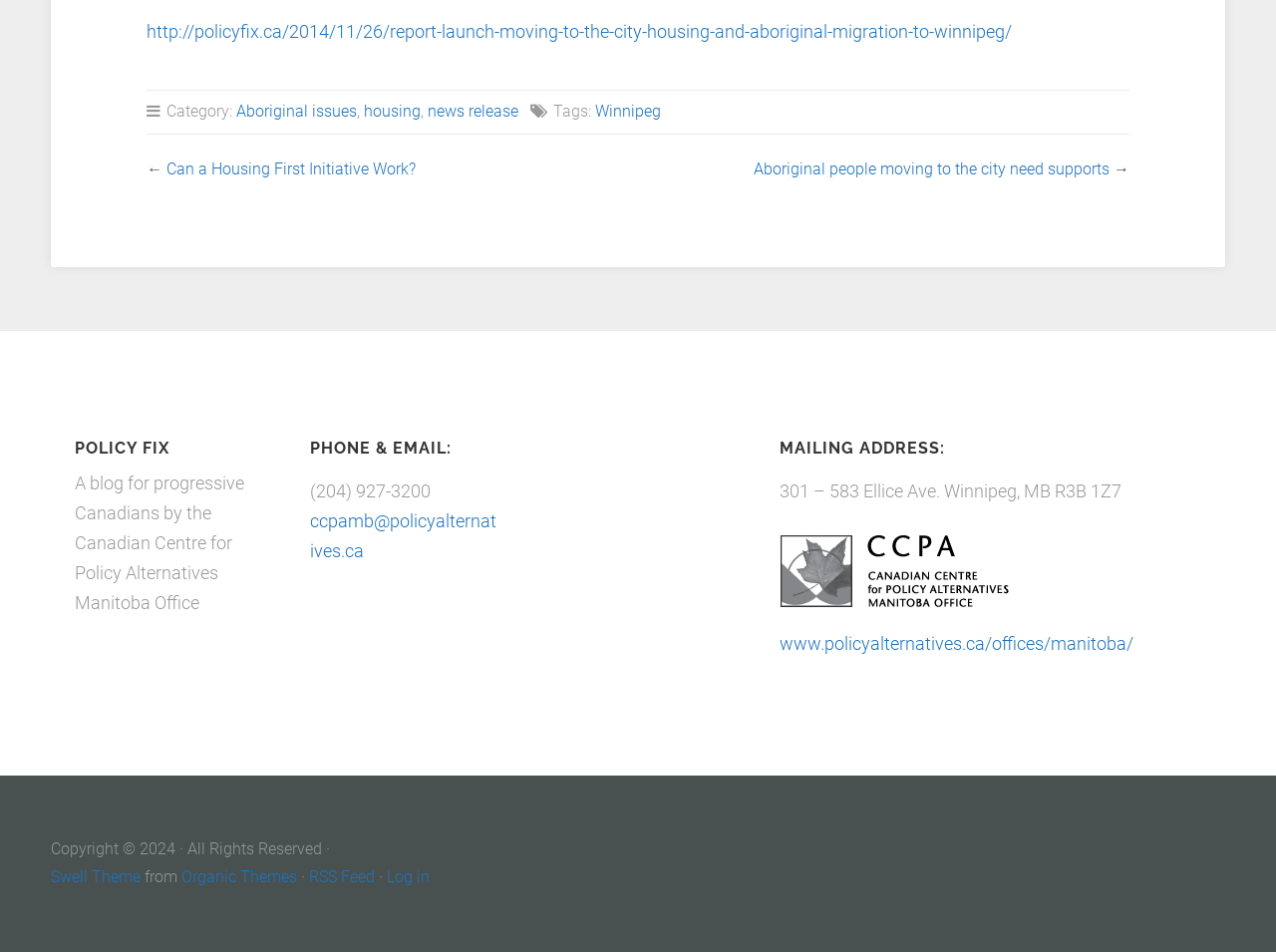Specify the bounding box coordinates of the element's region that should be clicked to achieve the following instruction: "Go to the page about a Housing First Initiative". The bounding box coordinates consist of four float numbers between 0 and 1, in the format [left, top, right, bottom].

[0.13, 0.168, 0.326, 0.188]